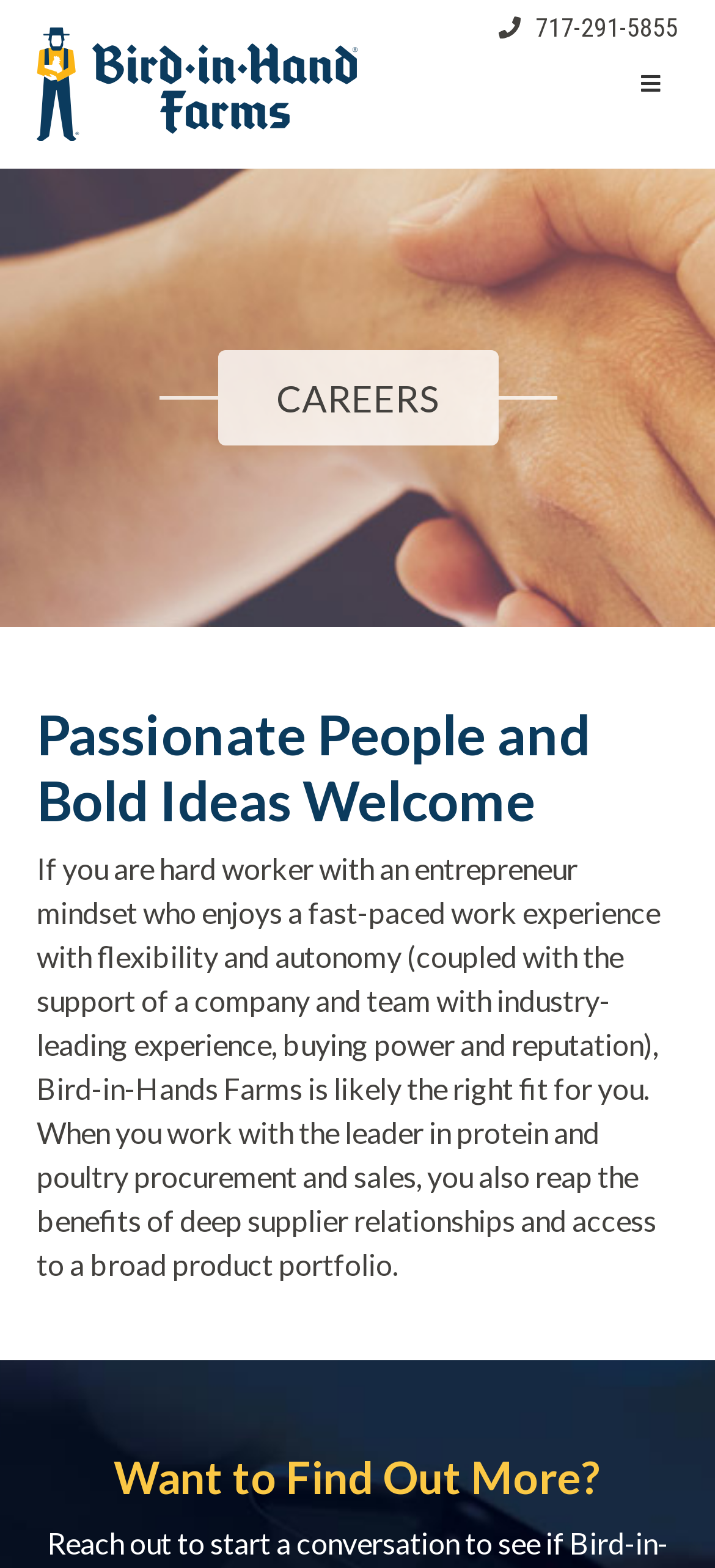What type of mindset is required to work at Bird-in-Hand Farms?
Answer with a single word or phrase by referring to the visual content.

Entrepreneur mindset